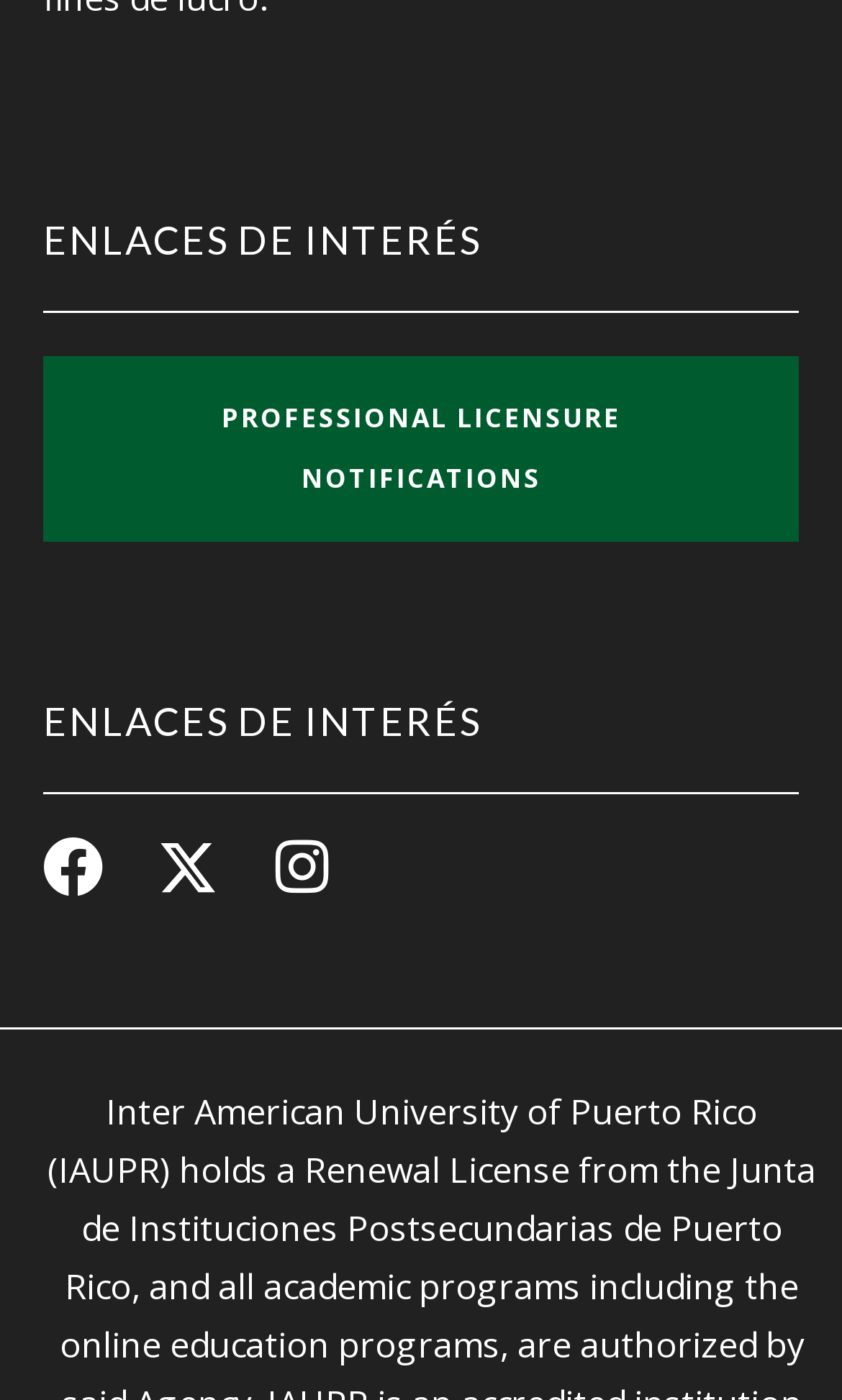Provide a brief response in the form of a single word or phrase:
What is the first link under 'ENLACES DE INTERÉS'?

PROFESSIONAL LICENSURE NOTIFICATIONS